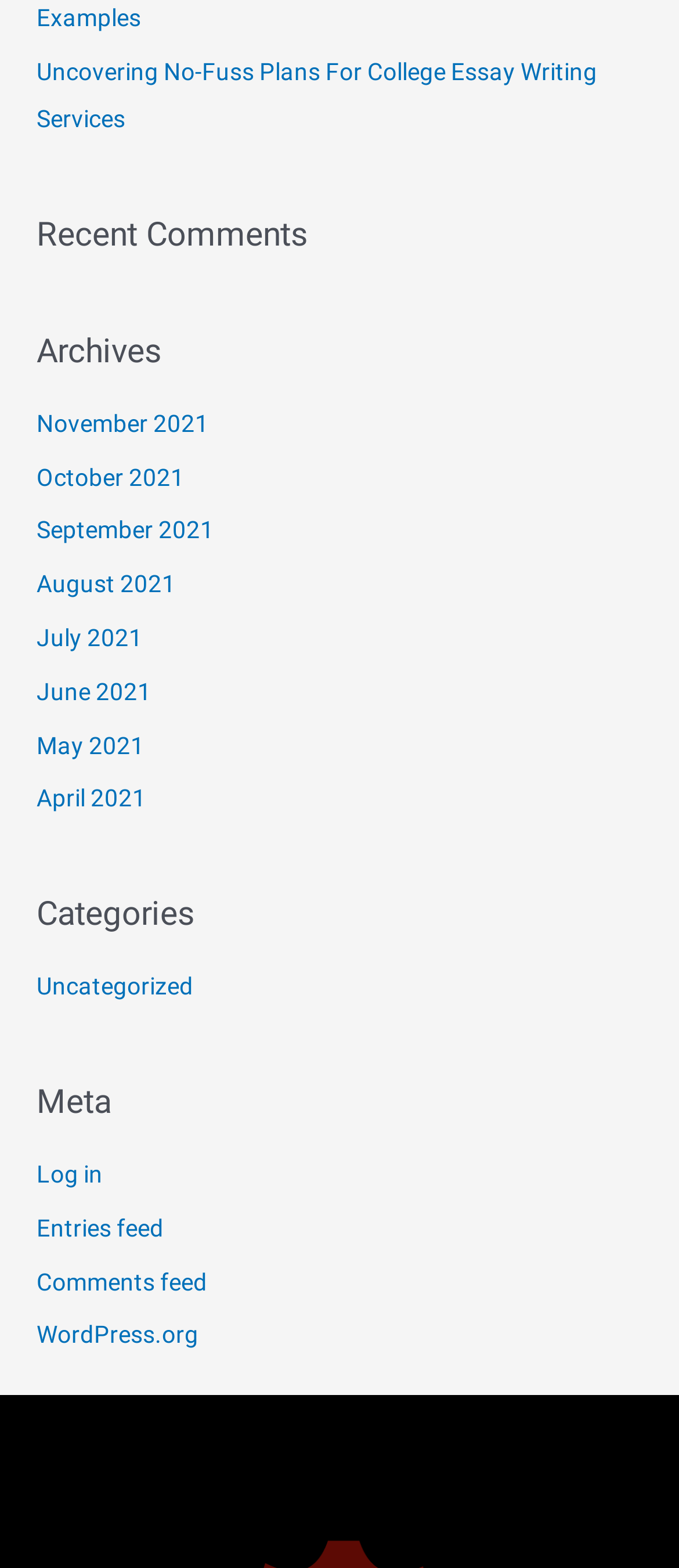What is the category of the blog post?
Please provide a single word or phrase based on the screenshot.

Uncategorized